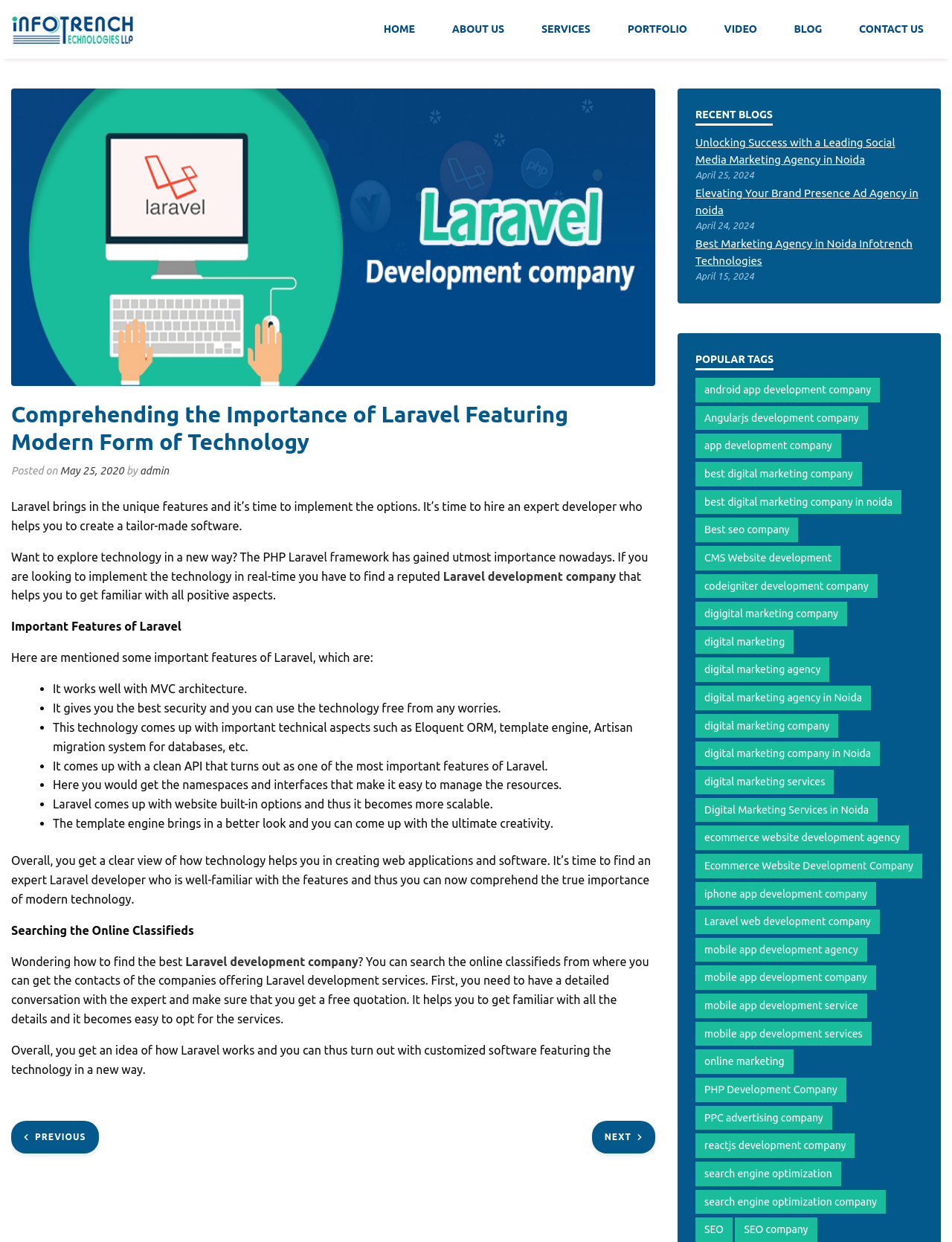Give a one-word or short phrase answer to the question: 
What is the purpose of the template engine in Laravel?

Better look